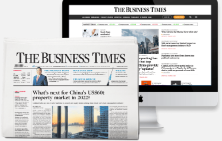How many formats of the newspaper are shown?
Please provide a detailed answer to the question.

The image displays the newspaper in two formats: a printed newspaper on the left and a digital version on a computer screen on the right, as described in the caption.